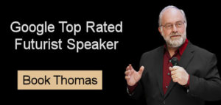What is the purpose of the call-to-action button?
Please give a well-detailed answer to the question.

The call-to-action button, 'Book Thomas', is placed to the right of the speaker, inviting viewers to engage further and book his speaking services.